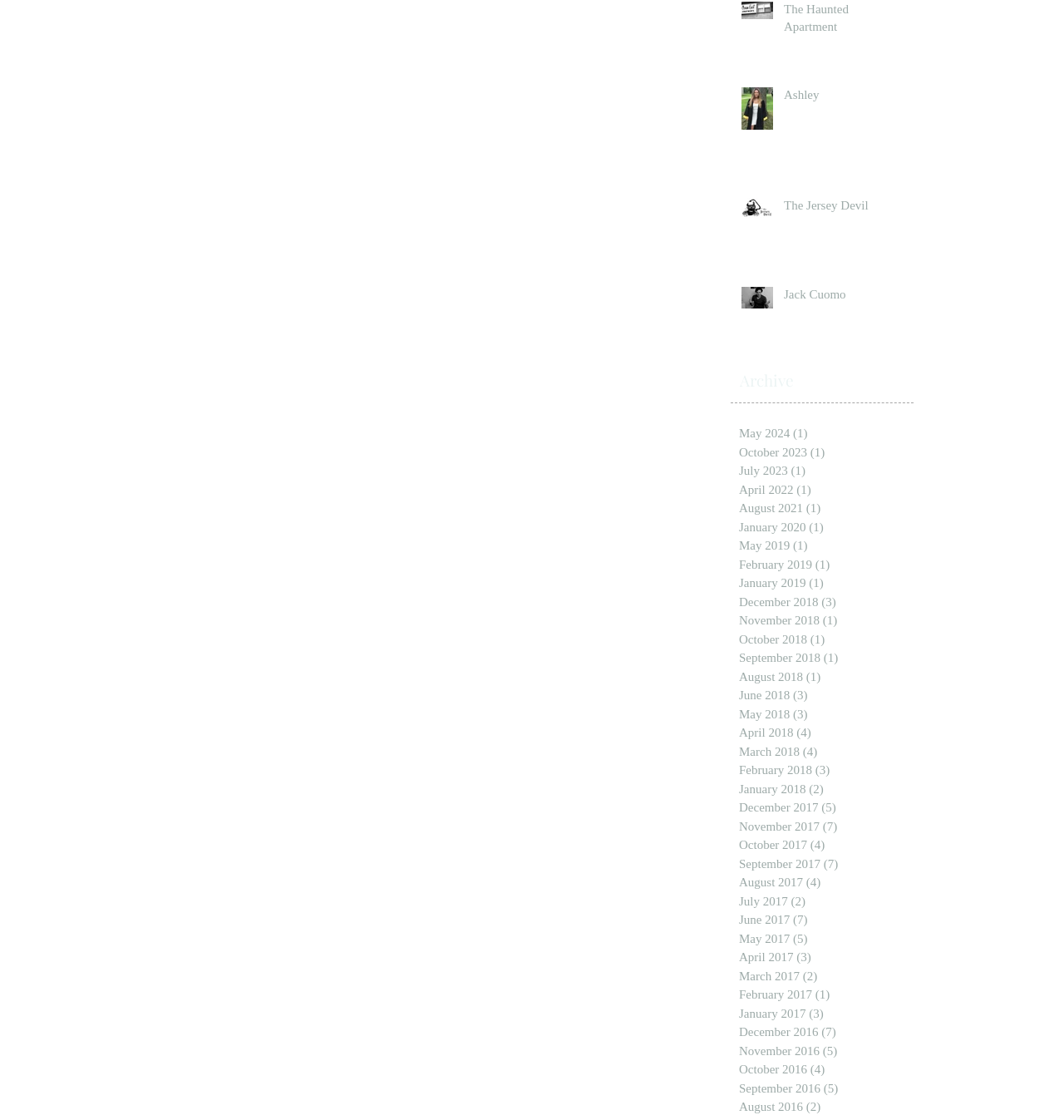Give a concise answer using only one word or phrase for this question:
What is the name of the person in the third image?

Jack Cuomo